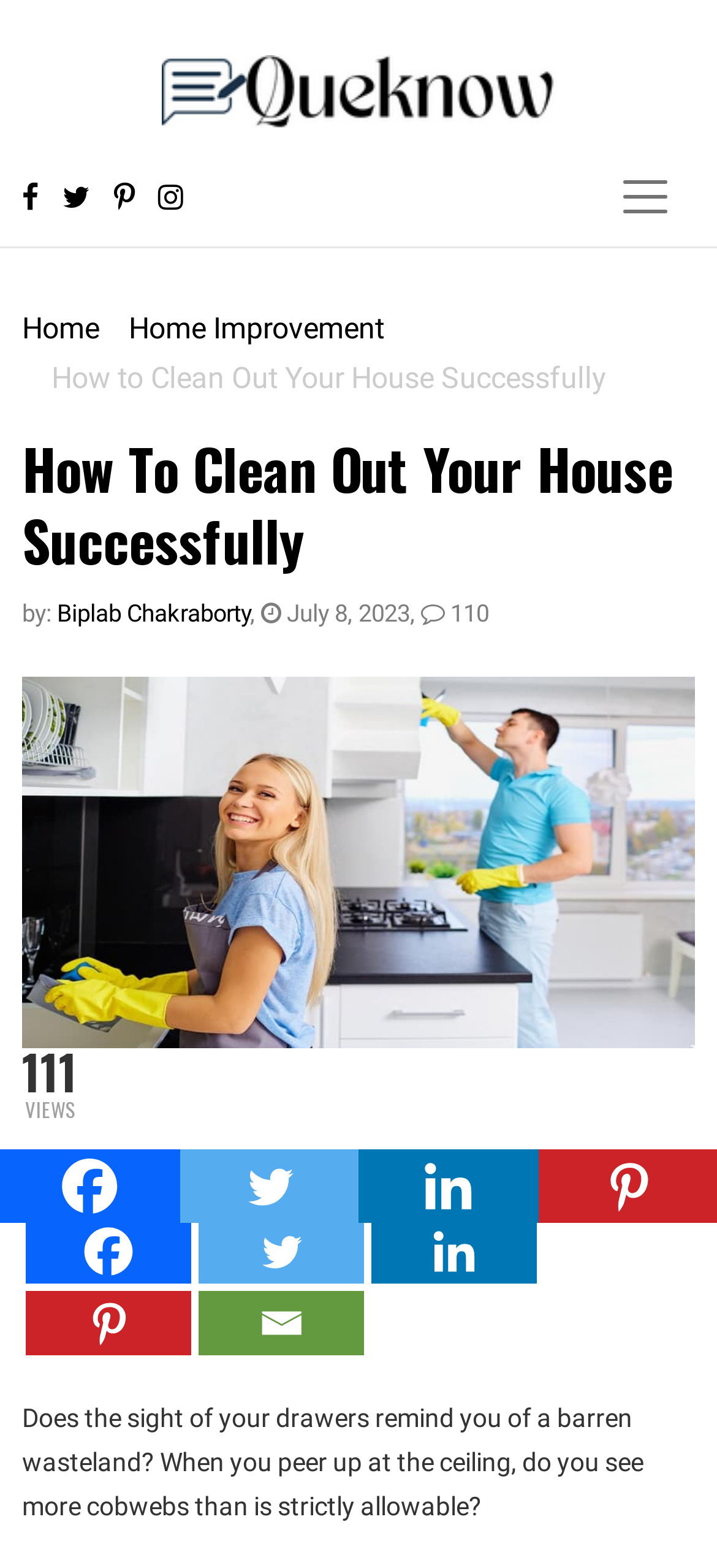Describe the webpage in detail, including text, images, and layout.

The webpage is about cleaning and organizing a house, with a focus on providing guidance and tips for success. At the top left, there is a logo of the website "Queknow" accompanied by a navigation menu with four social media icons. Below the logo, there is a breadcrumb navigation bar with links to "Home" and "Home Improvement". 

The main title of the webpage, "How To Clean Out Your House Successfully", is prominently displayed in the center of the page, followed by the author's name, "Biplab Chakraborty", and the date "July 8, 2023". There is also a counter showing 110 views.

Below the title, there is a large image related to cleaning and organizing a house. The image takes up most of the width of the page. 

Further down, there is a section with social media links, including Facebook, Twitter, Linkedin, and Pinterest, allowing users to share the content. 

The main content of the webpage starts with a humorous and relatable description of a cluttered house, followed by the rest of the article. The text is divided into paragraphs, making it easy to read and understand.

On the right side of the page, there are multiple sets of social media links, which are duplicates of the ones mentioned earlier.